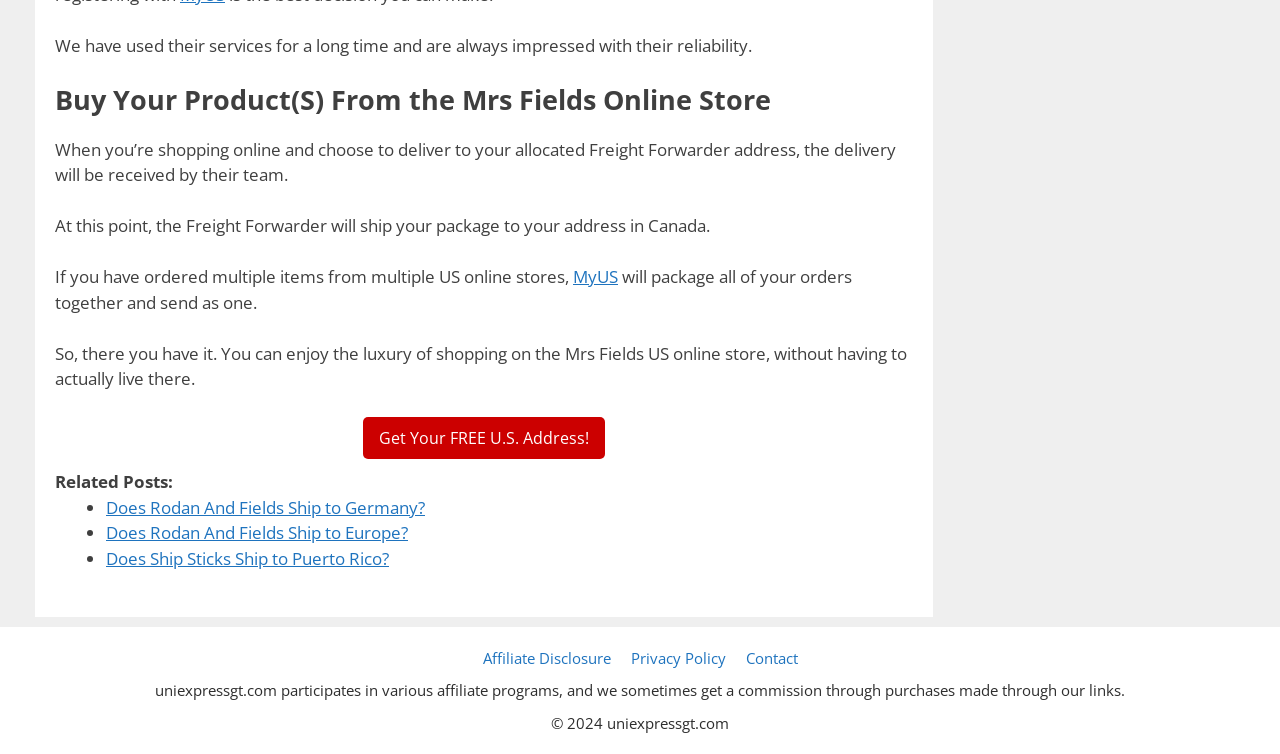What is the benefit of using MyUS?
Examine the image and give a concise answer in one word or a short phrase.

Package multiple orders together